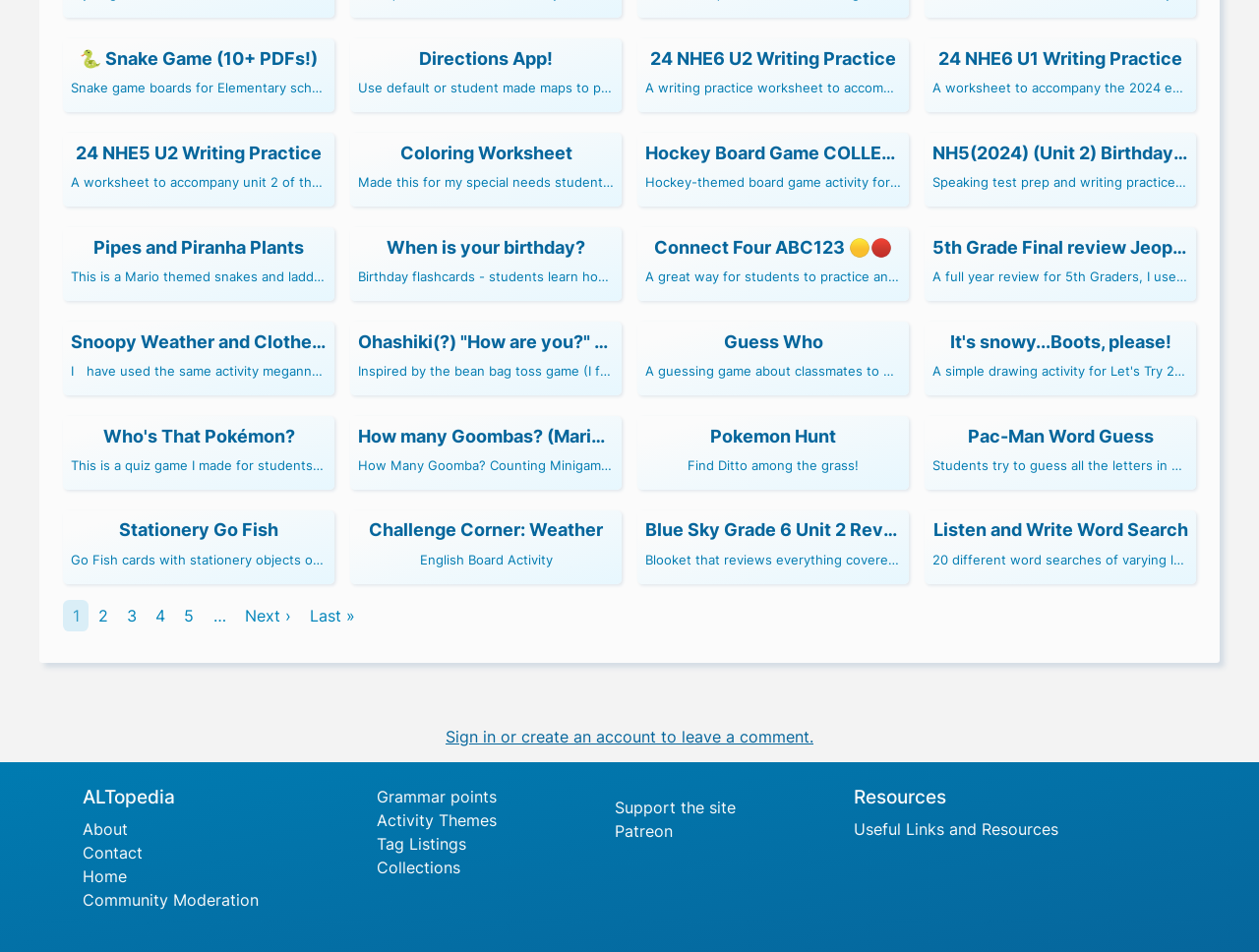Locate the bounding box coordinates of the UI element described by: "Useful Links and Resources". Provide the coordinates as four float numbers between 0 and 1, formatted as [left, top, right, bottom].

[0.678, 0.86, 0.841, 0.883]